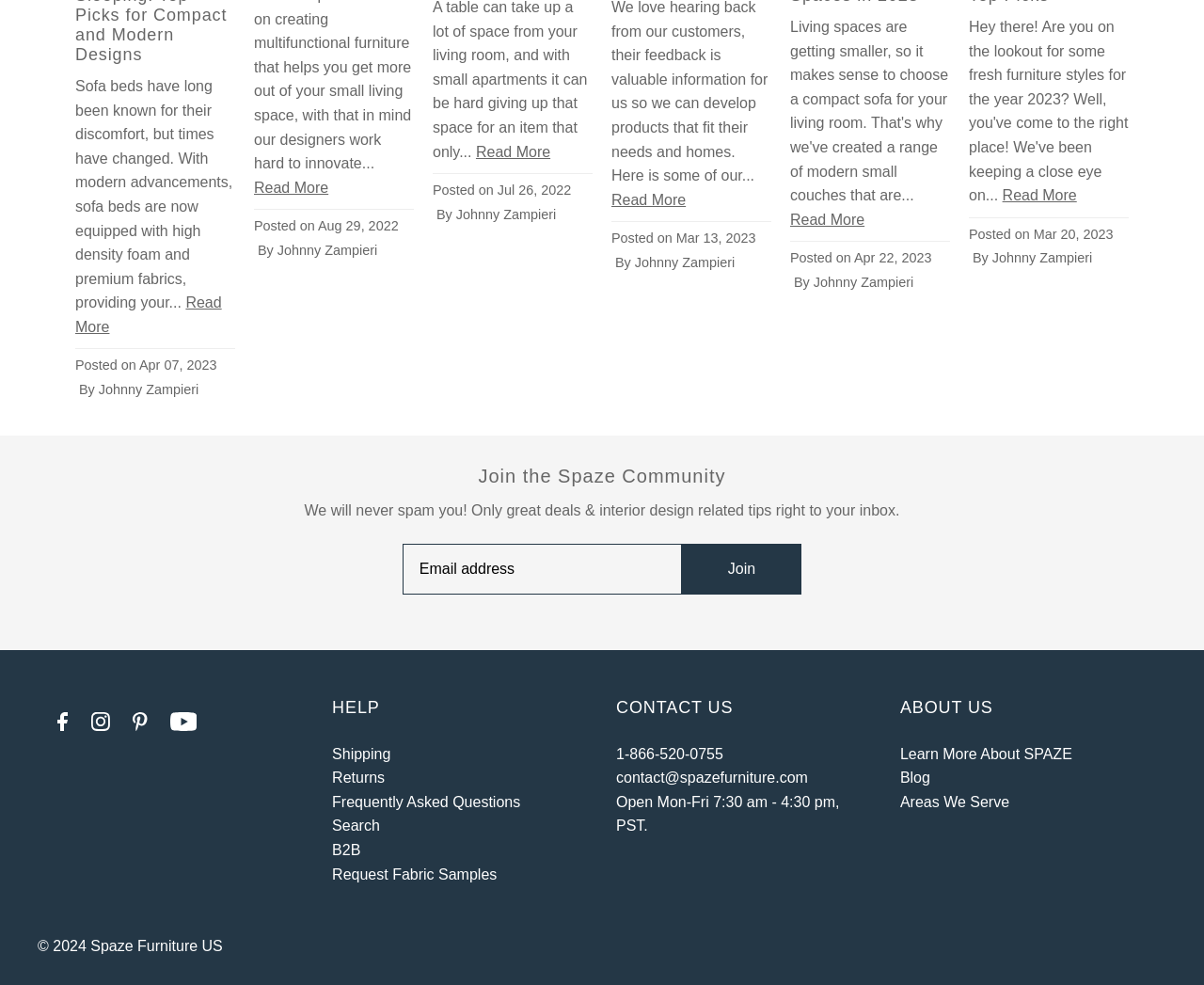Determine the bounding box coordinates for the UI element matching this description: "1-866-520-0755".

[0.512, 0.757, 0.601, 0.773]